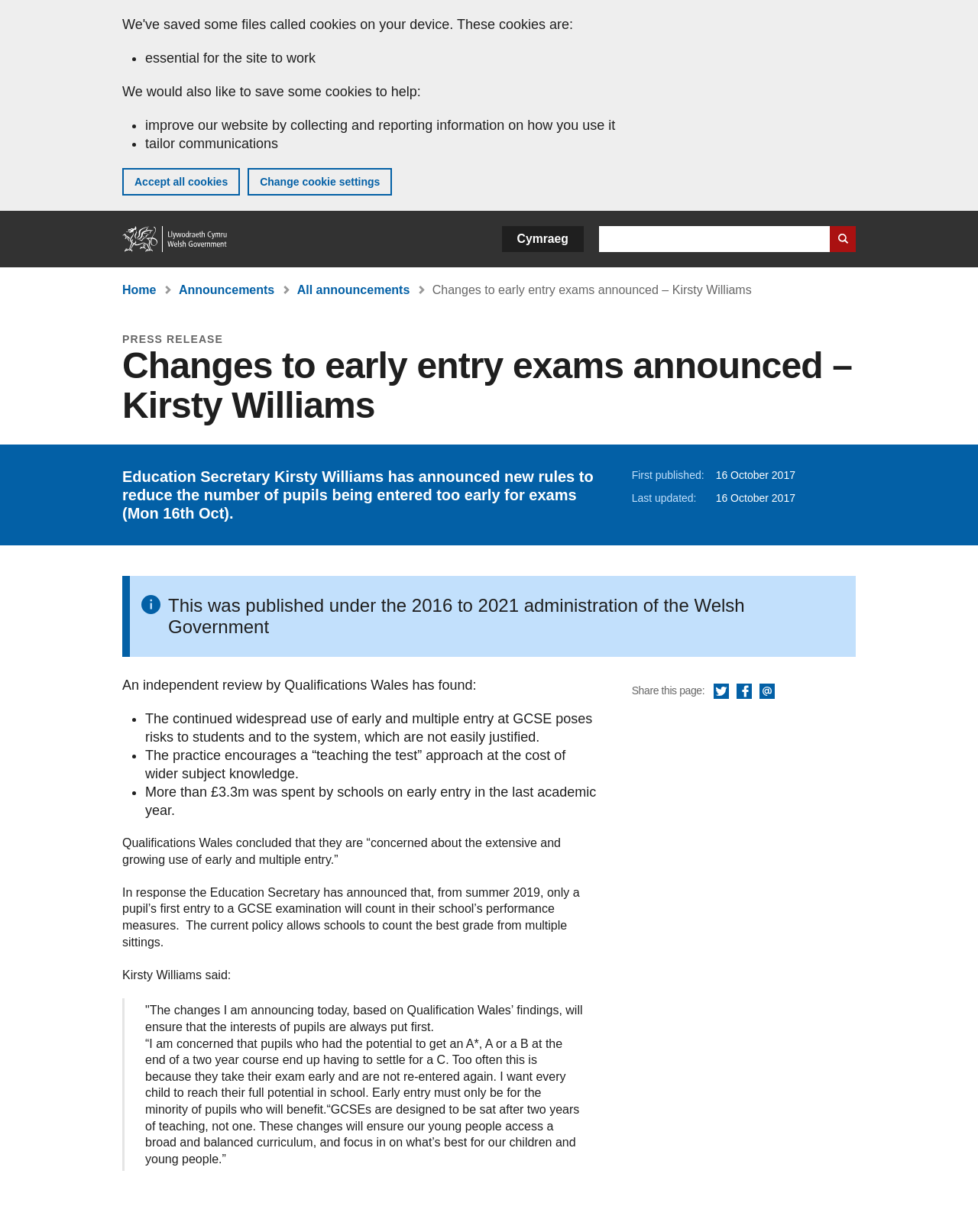What is the change in policy regarding GCSE examination entries from summer 2019?
Answer the question in a detailed and comprehensive manner.

I found the answer by reading the text content of the webpage, specifically the sentence 'From summer 2019, only a pupil’s first entry to a GCSE examination will count in their school’s performance measures.' which explains the change in policy regarding GCSE examination entries from summer 2019.